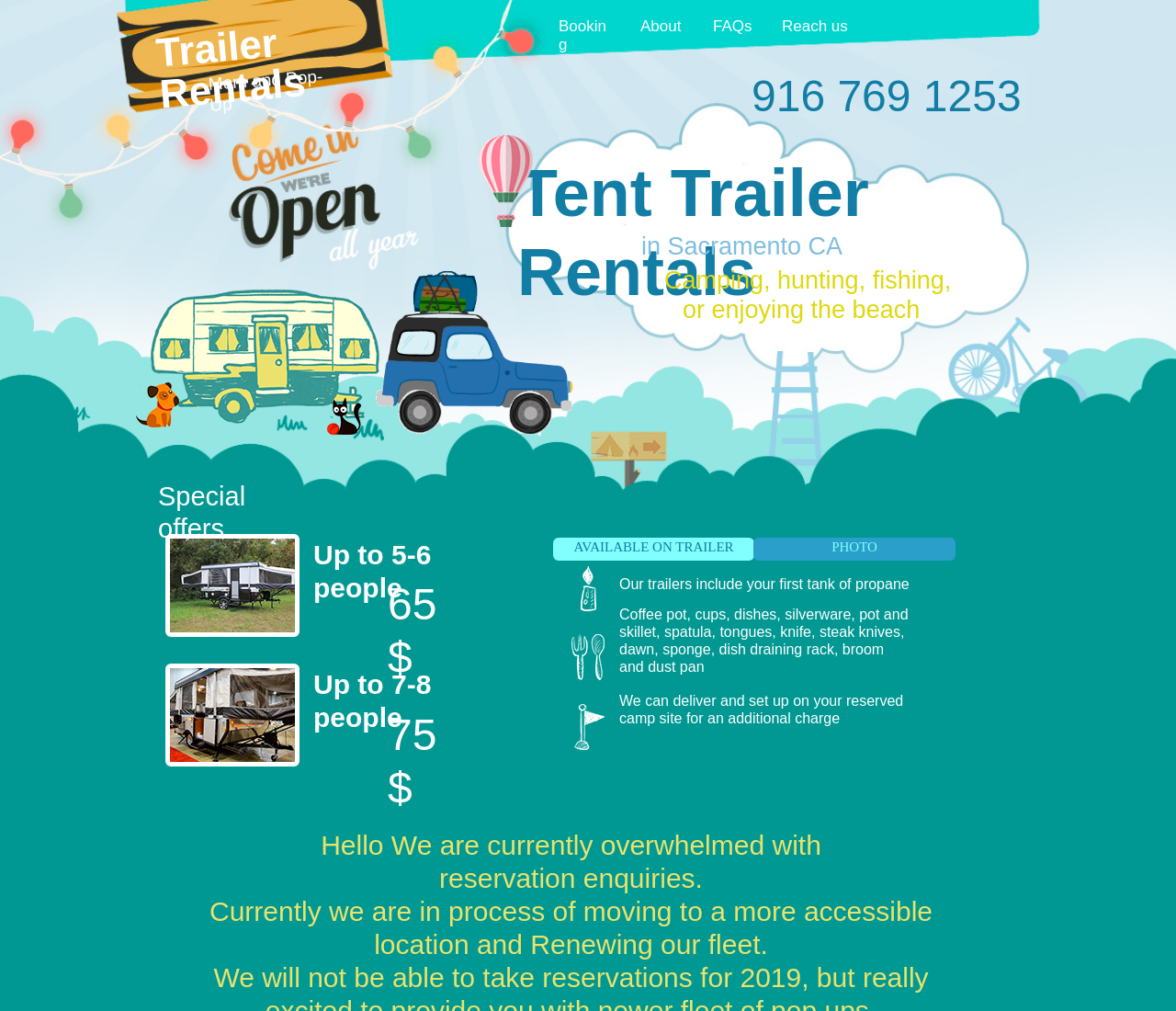What is the capacity of the smaller trailer?
Using the information presented in the image, please offer a detailed response to the question.

The webpage lists 'Up to 5-6 people' as one of the options, indicating that the smaller trailer can accommodate up to 5 or 6 people.